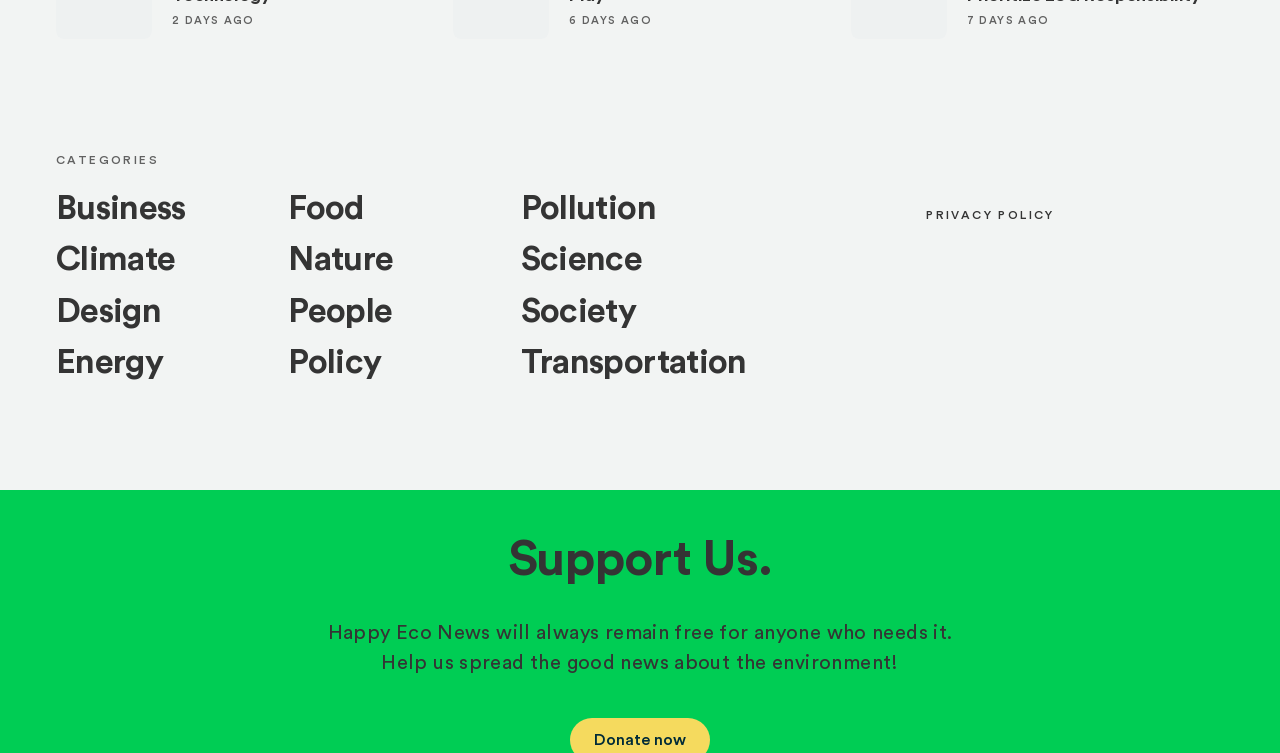What is the position of the 'PRIVACY POLICY' link?
Answer the question with a single word or phrase derived from the image.

Bottom right